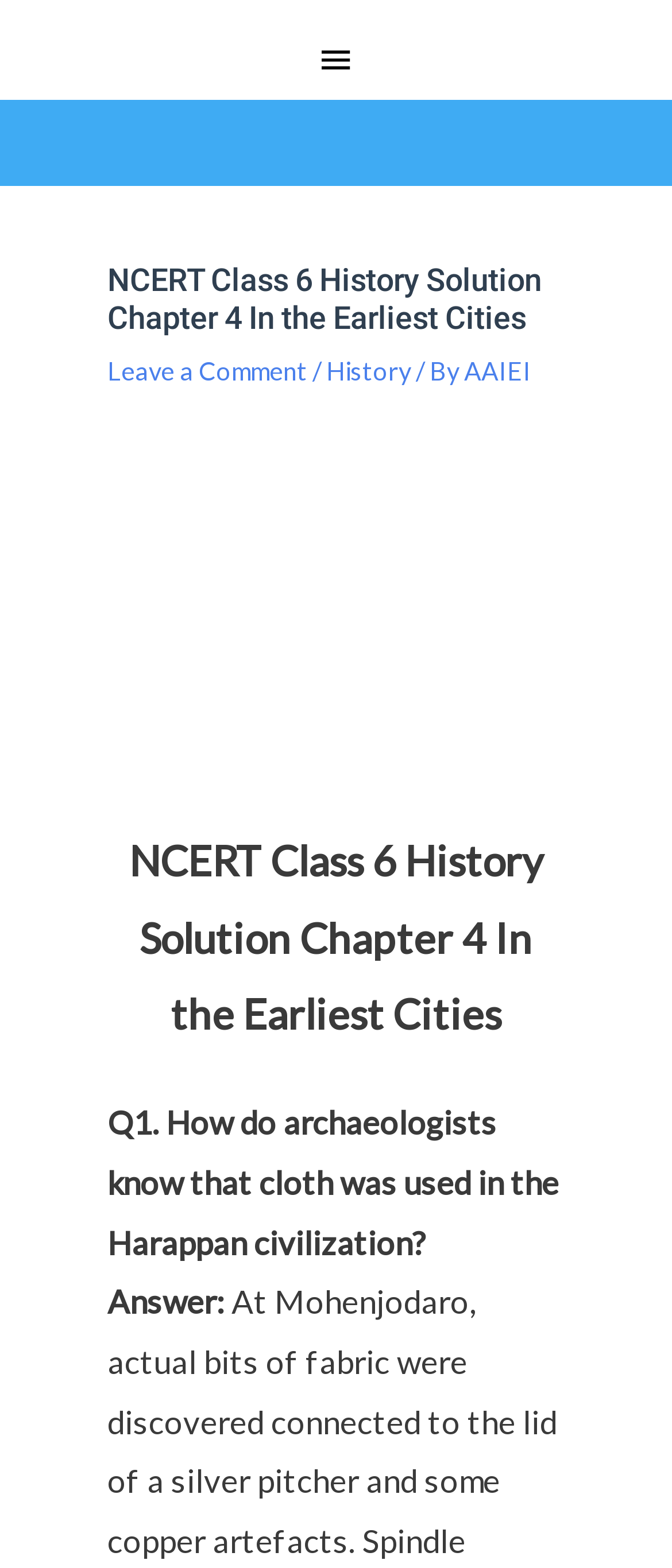What is the subject of the solution chapter?
Using the image as a reference, answer the question with a short word or phrase.

History